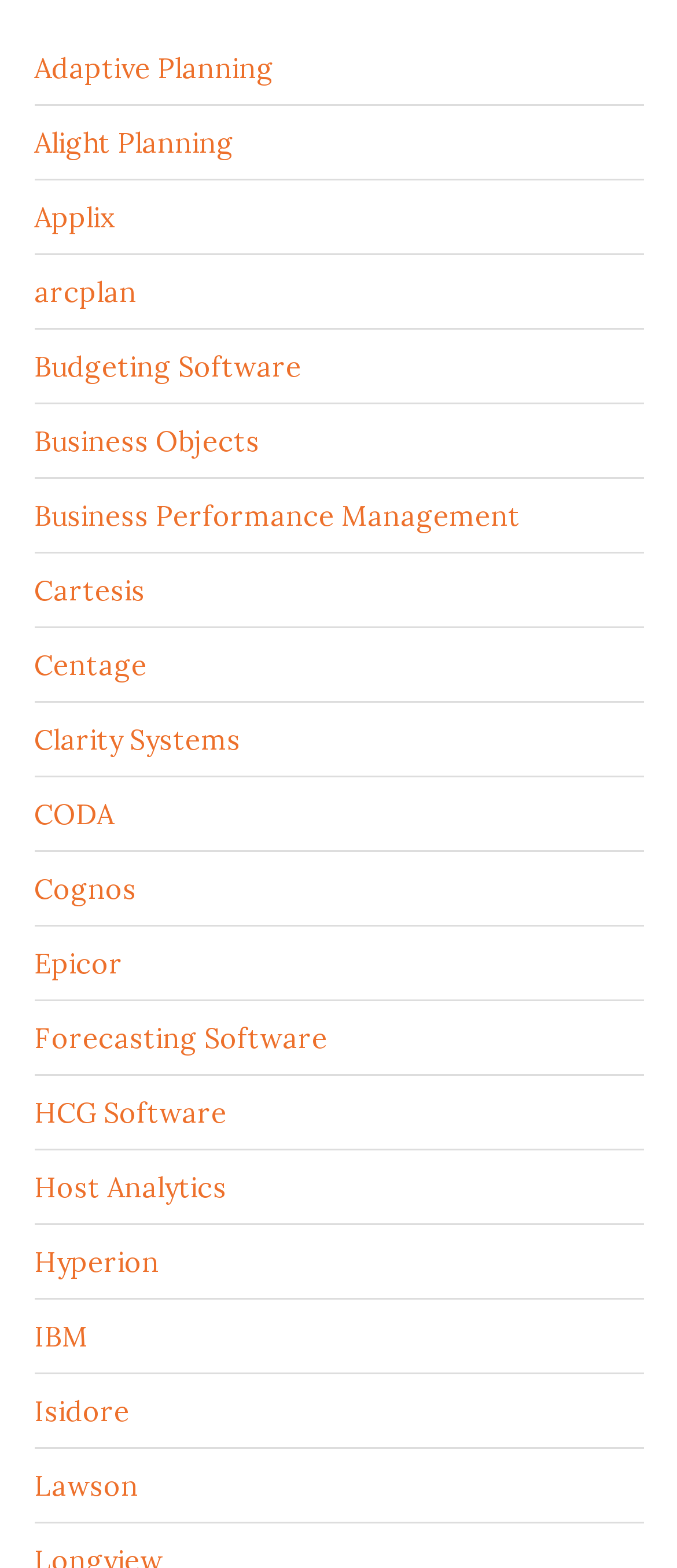Pinpoint the bounding box coordinates of the element you need to click to execute the following instruction: "click on 'The Ancients and Medievals'". The bounding box should be represented by four float numbers between 0 and 1, in the format [left, top, right, bottom].

None